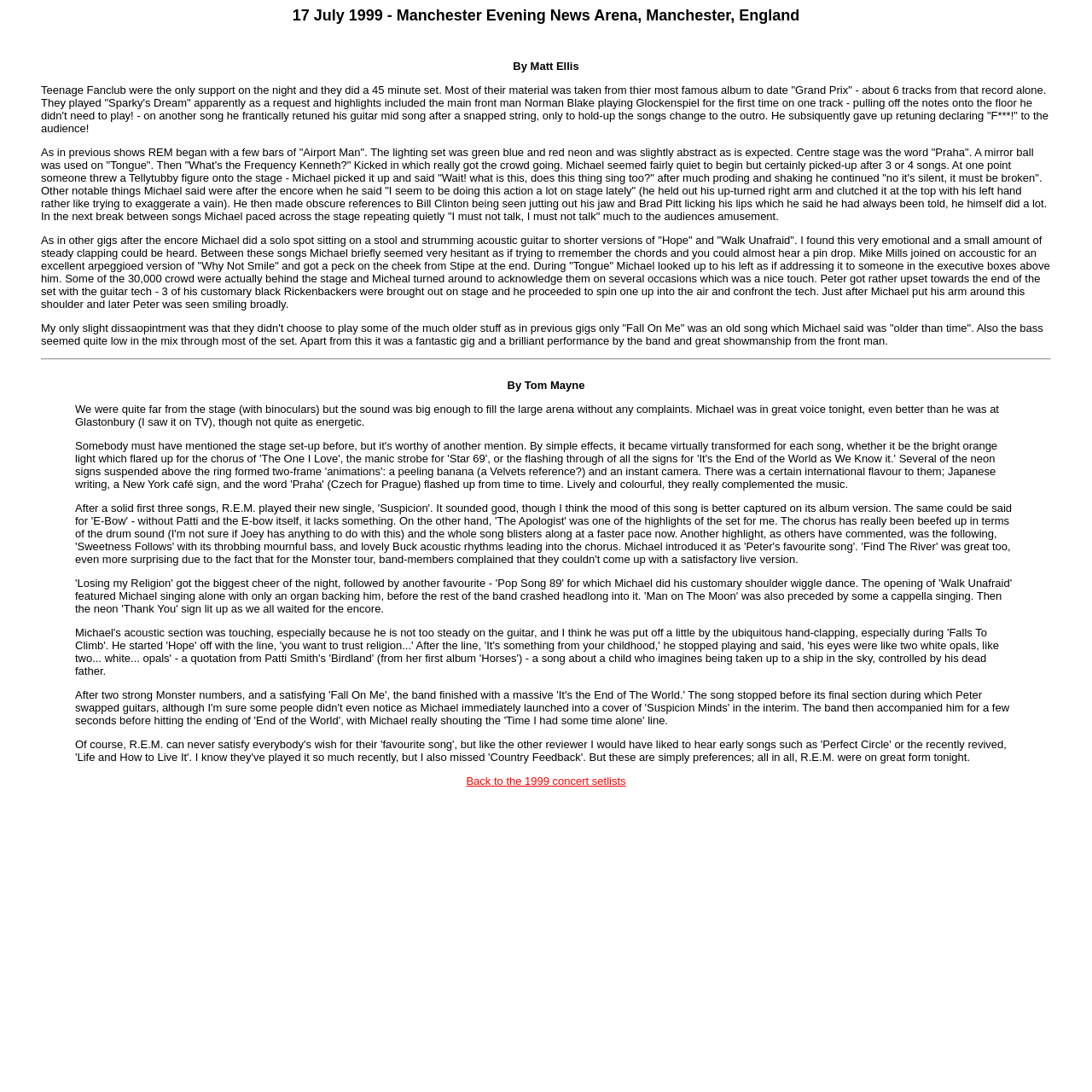What did Michael say about the Tellytubby figure thrown on stage?
Please give a detailed and elaborate explanation in response to the question.

According to the text, someone threw a Tellytubby figure onto the stage, and Michael picked it up, saying 'Wait! what is this, does this thing sing too?' After much prodding and shaking, he continued, 'no it's silent, it must be broken'. This information is found in the second StaticText element within the first blockquote section.